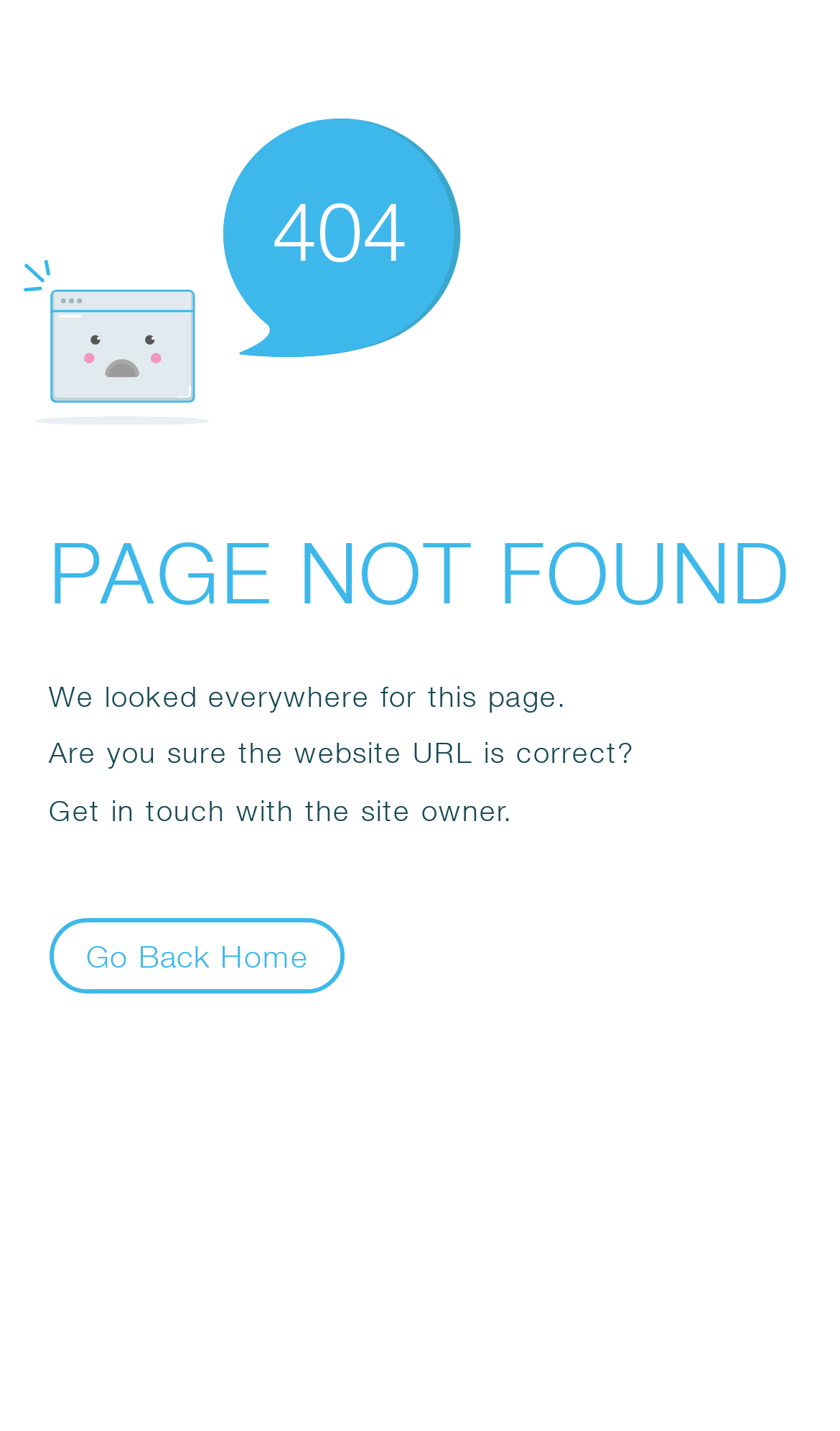Explain the contents of the webpage comprehensively.

The webpage displays an error message, prominently featuring the text "404" in a large font size, positioned near the top center of the page. Below this, the text "PAGE NOT FOUND" is displayed in a slightly smaller font size, spanning almost the entire width of the page. 

Following this, there are three paragraphs of text. The first paragraph reads "We looked everywhere for this page." The second paragraph asks "Are you sure the website URL is correct?" The third paragraph suggests "Get in touch with the site owner." These paragraphs are positioned in a vertical sequence, aligned to the left side of the page.

At the bottom left of the page, there is a button labeled "Go Back Home". An SVG icon is positioned at the top left corner of the page, but its contents are not specified.